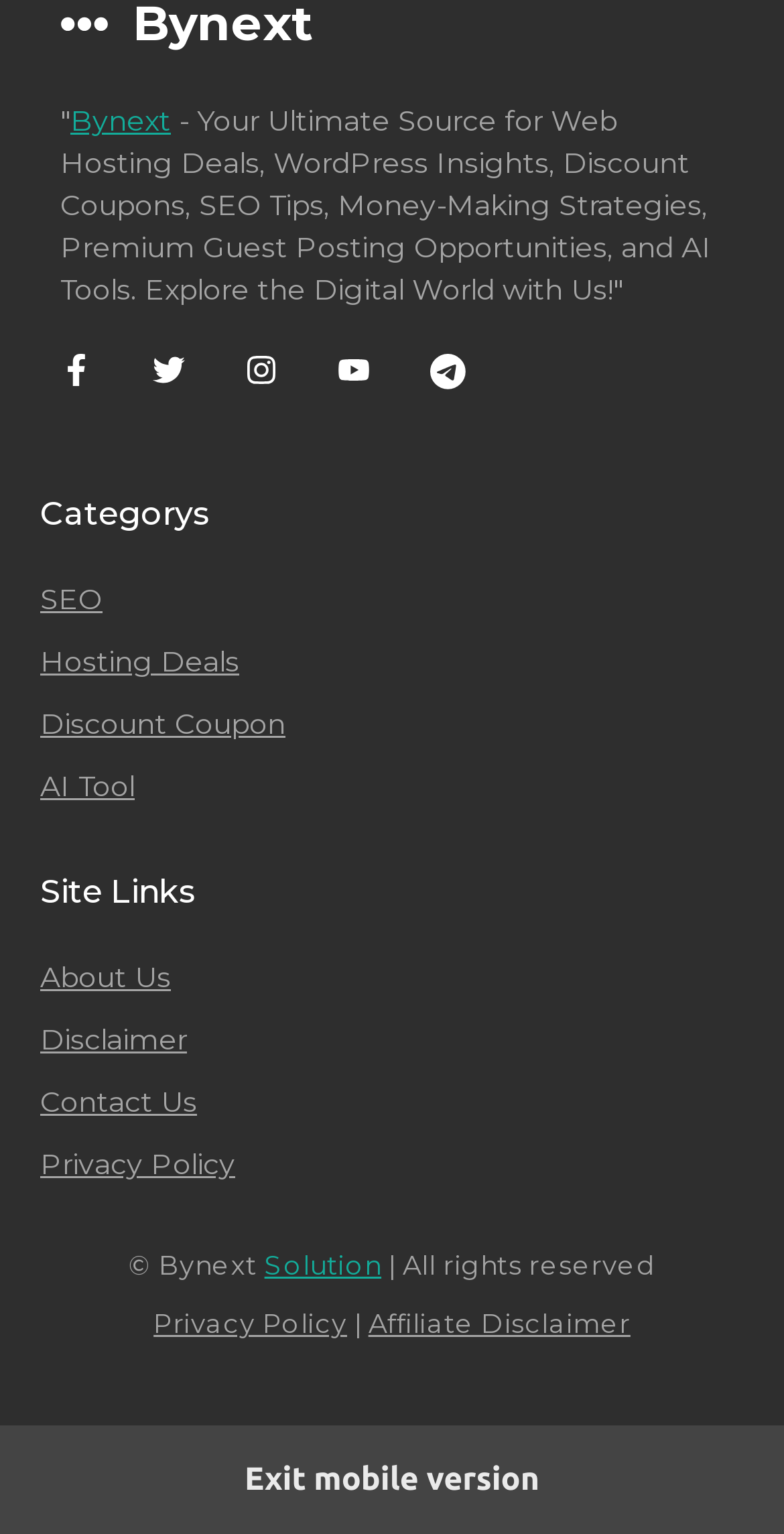Provide the bounding box coordinates for the UI element described in this sentence: "Bynext". The coordinates should be four float values between 0 and 1, i.e., [left, top, right, bottom].

[0.09, 0.067, 0.218, 0.091]